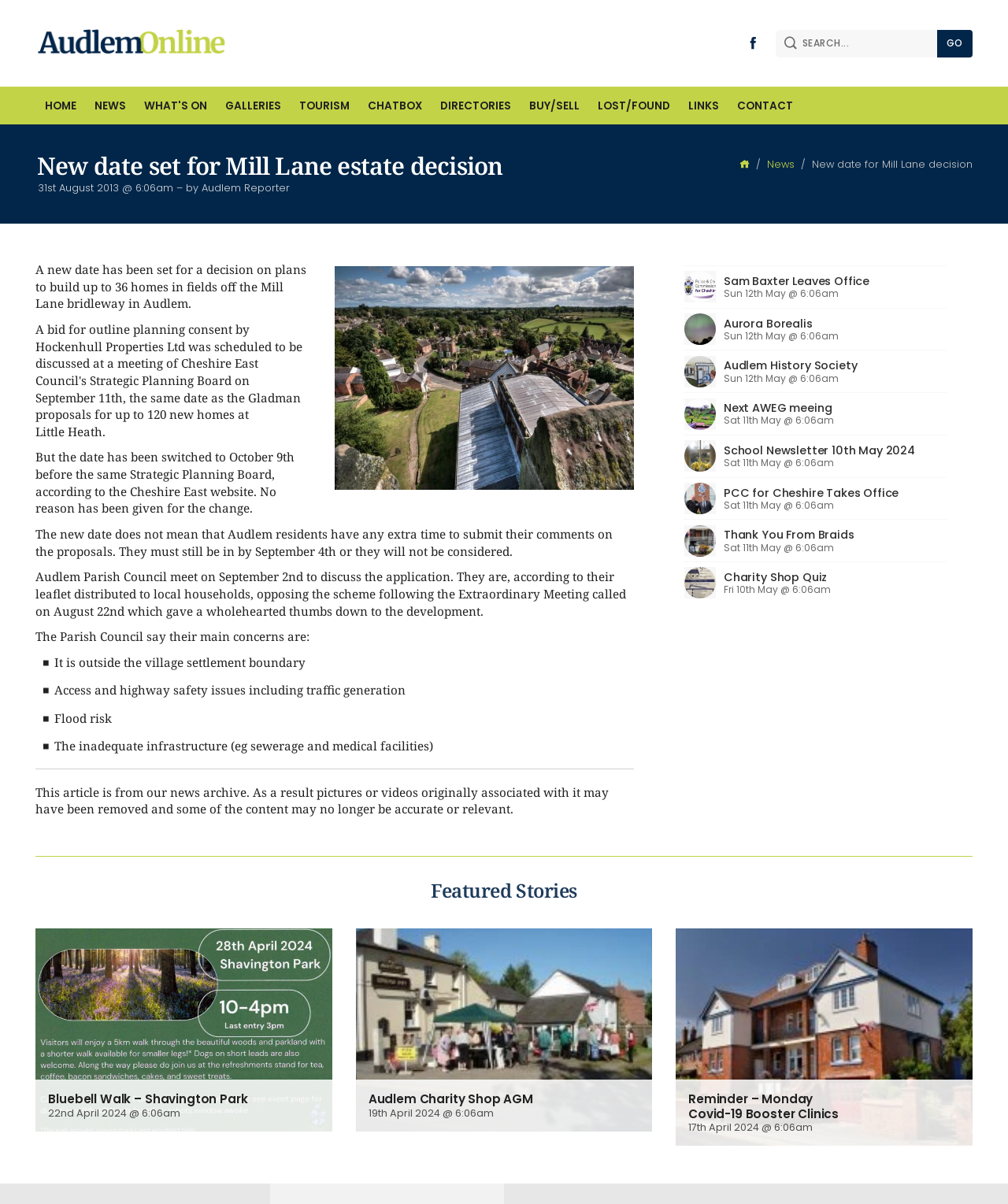Identify the bounding box coordinates of the element to click to follow this instruction: 'Go to the HOME page'. Ensure the coordinates are four float values between 0 and 1, provided as [left, top, right, bottom].

[0.035, 0.072, 0.084, 0.103]